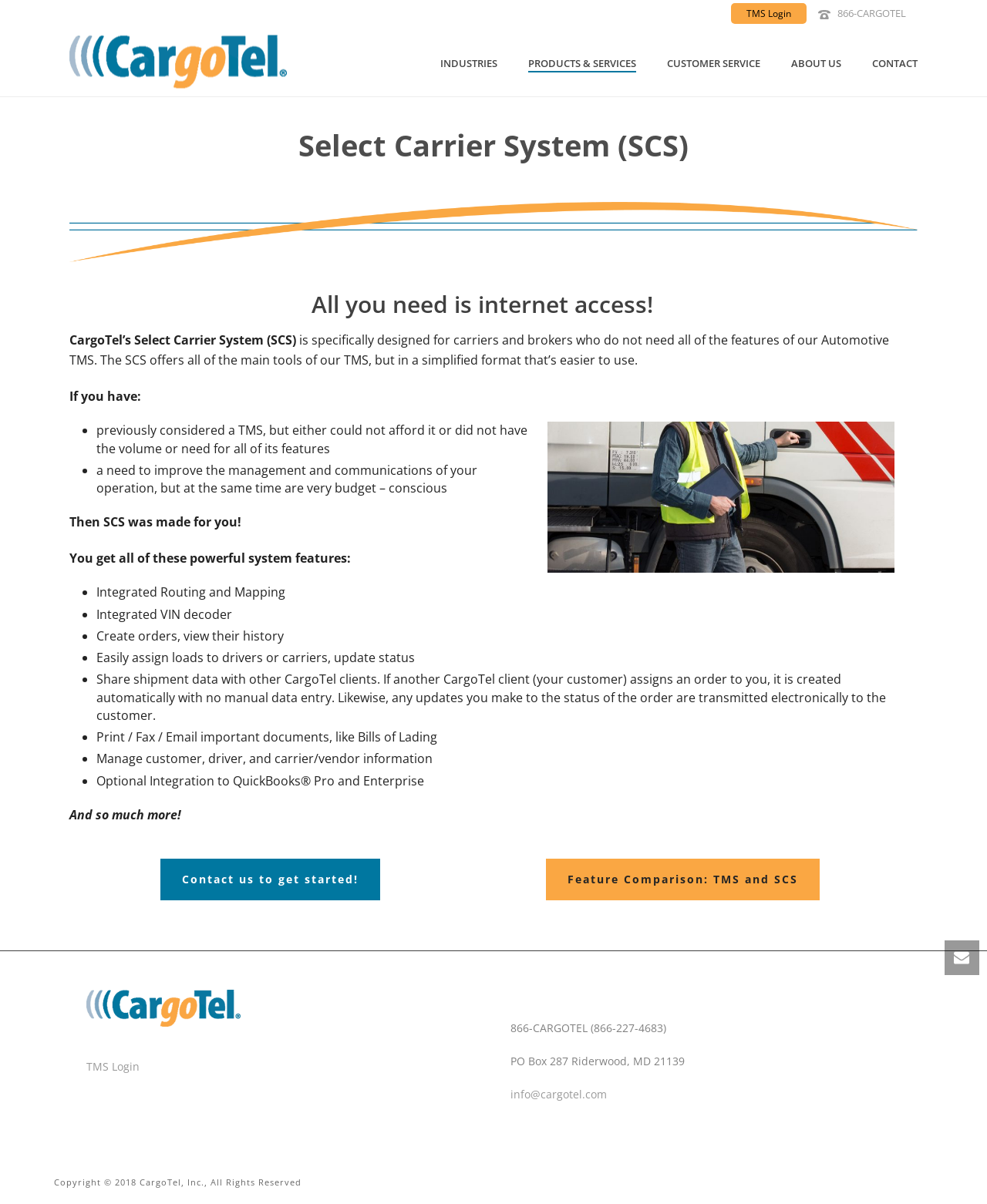Please determine the bounding box coordinates of the section I need to click to accomplish this instruction: "Click the Feature Comparison: TMS and SCS link".

[0.553, 0.713, 0.83, 0.747]